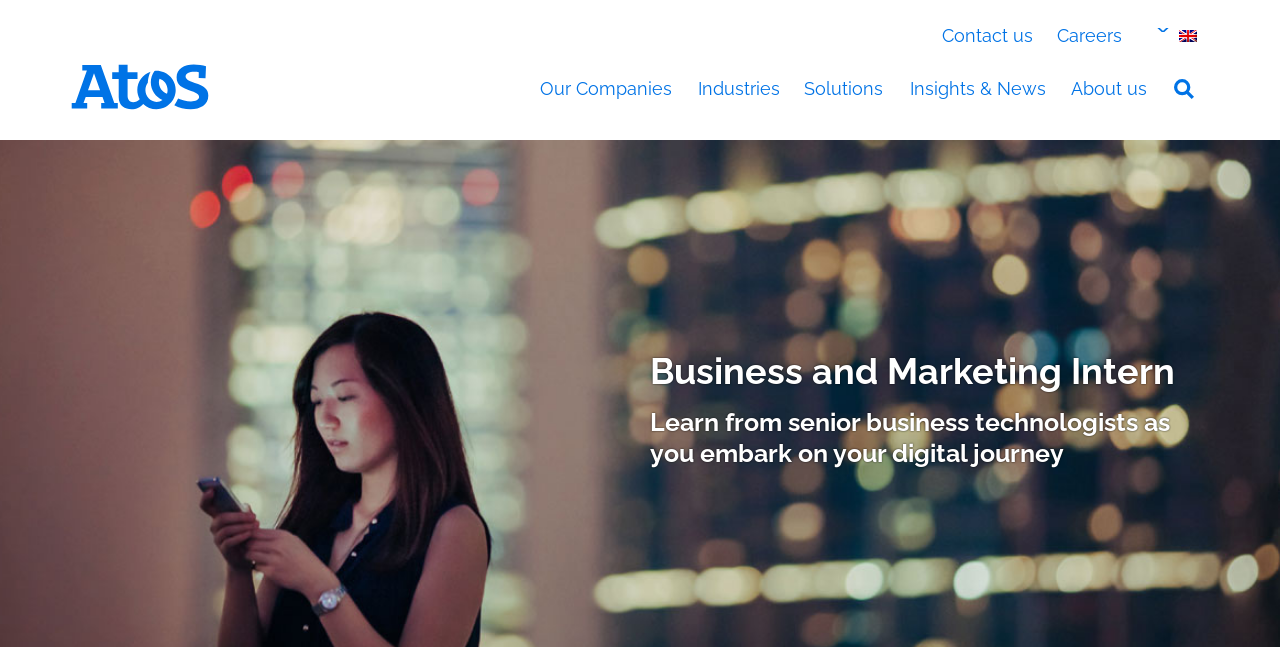Respond to the following query with just one word or a short phrase: 
What is the text of the second heading on the page?

Learn from senior business technologists as you embark on your digital journey